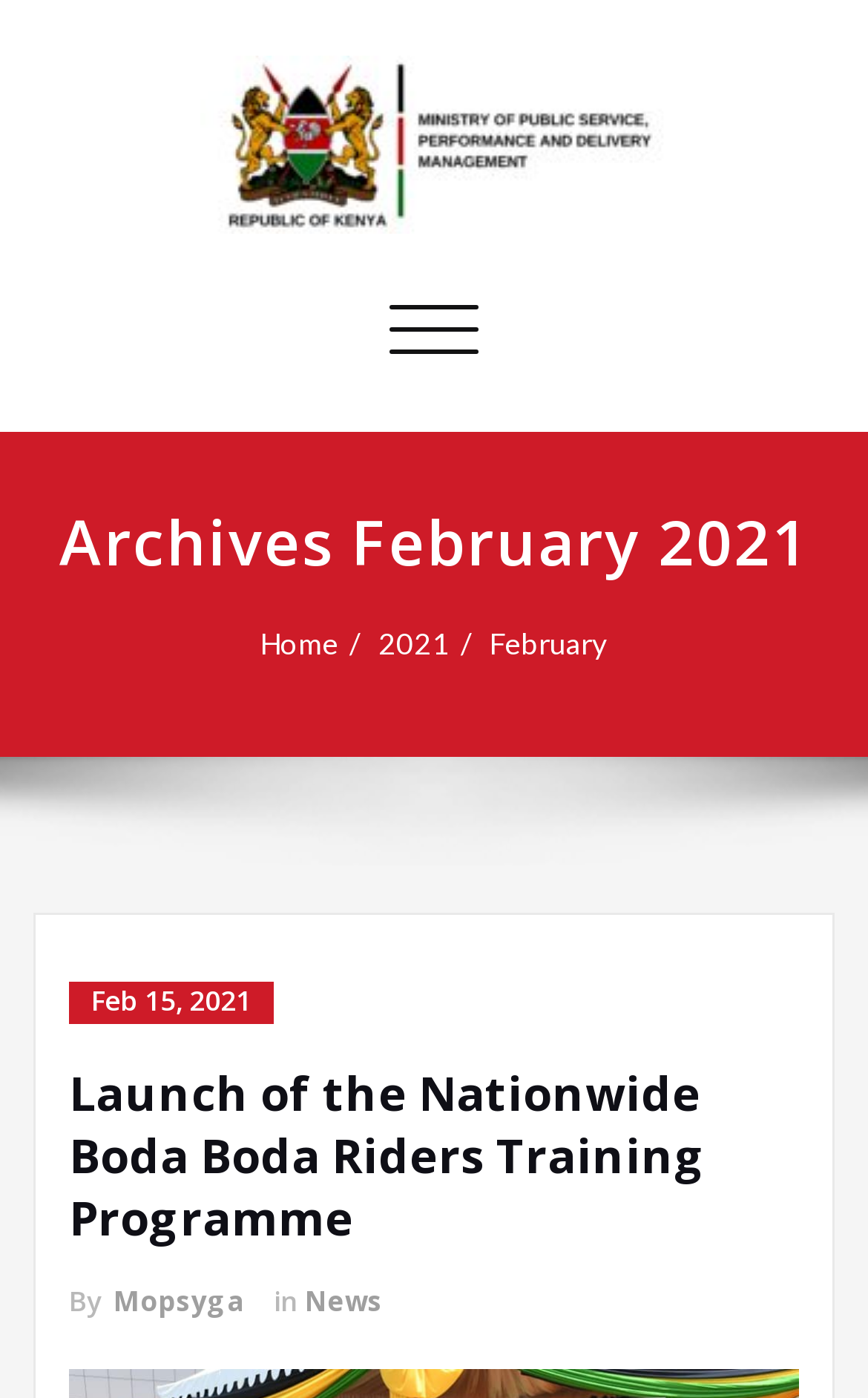Identify the bounding box coordinates of the element that should be clicked to fulfill this task: "Read Feb 15, 2021 news". The coordinates should be provided as four float numbers between 0 and 1, i.e., [left, top, right, bottom].

[0.079, 0.703, 0.315, 0.732]